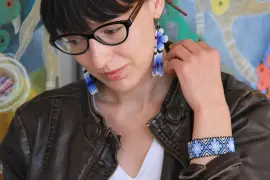Create a detailed narrative of what is happening in the image.

The image features a woman with short black hair and glasses, wearing a stylish brown leather jacket over a white top. She delicately touches her long, colorful Huichol earrings, which showcase vibrant hues of blue, purple, and other intricate designs. Her wrist is adorned with a matching bracelet, highlighting the traditional craftsmanship of Huichol art. The background is a blur of bright colors, suggesting a creative atmosphere. This portrayal emphasizes the beauty and significance of Huichol jewelry, reflecting both personal style and cultural heritage.